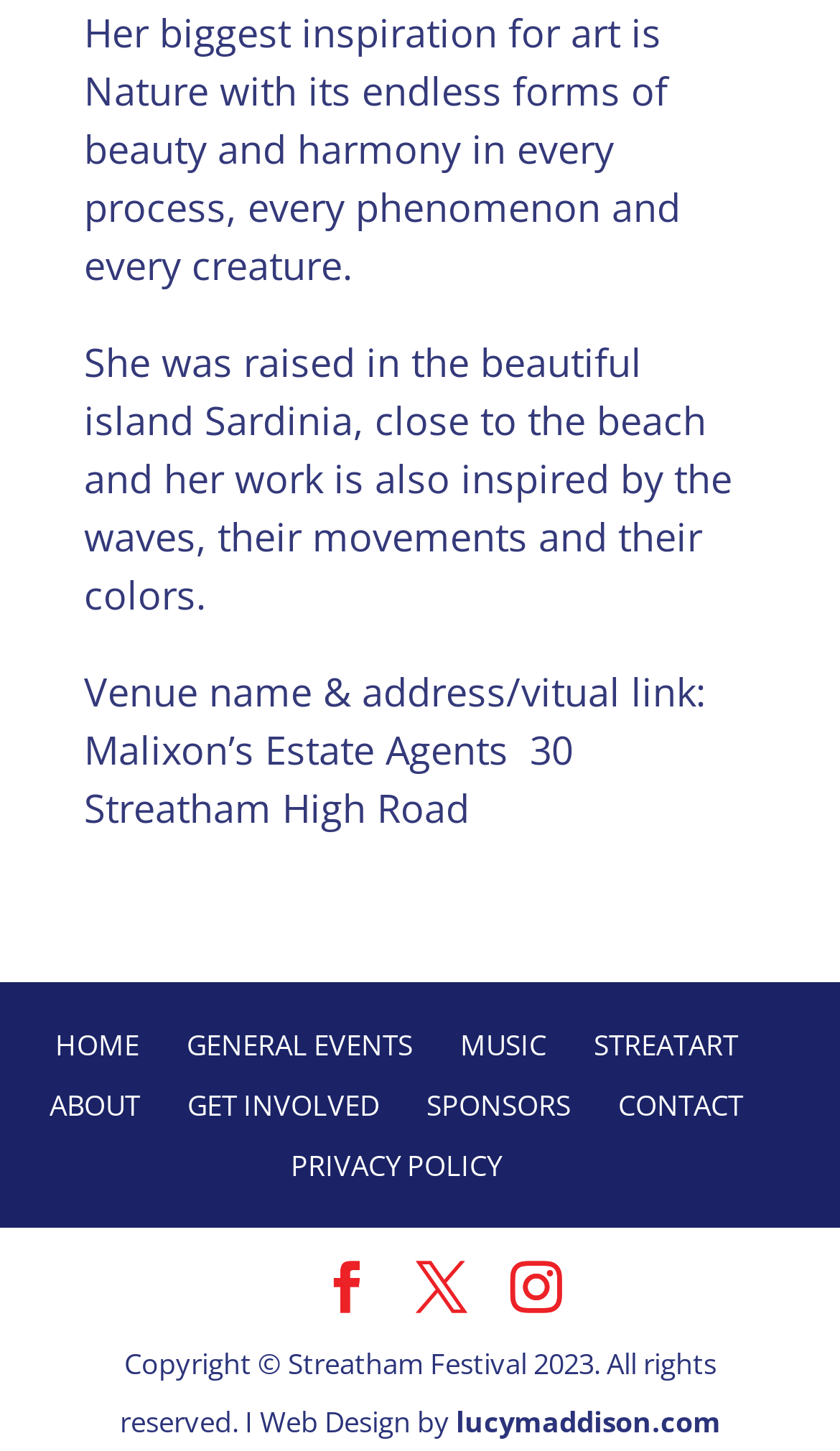Kindly respond to the following question with a single word or a brief phrase: 
What is the artist's biggest inspiration?

Nature